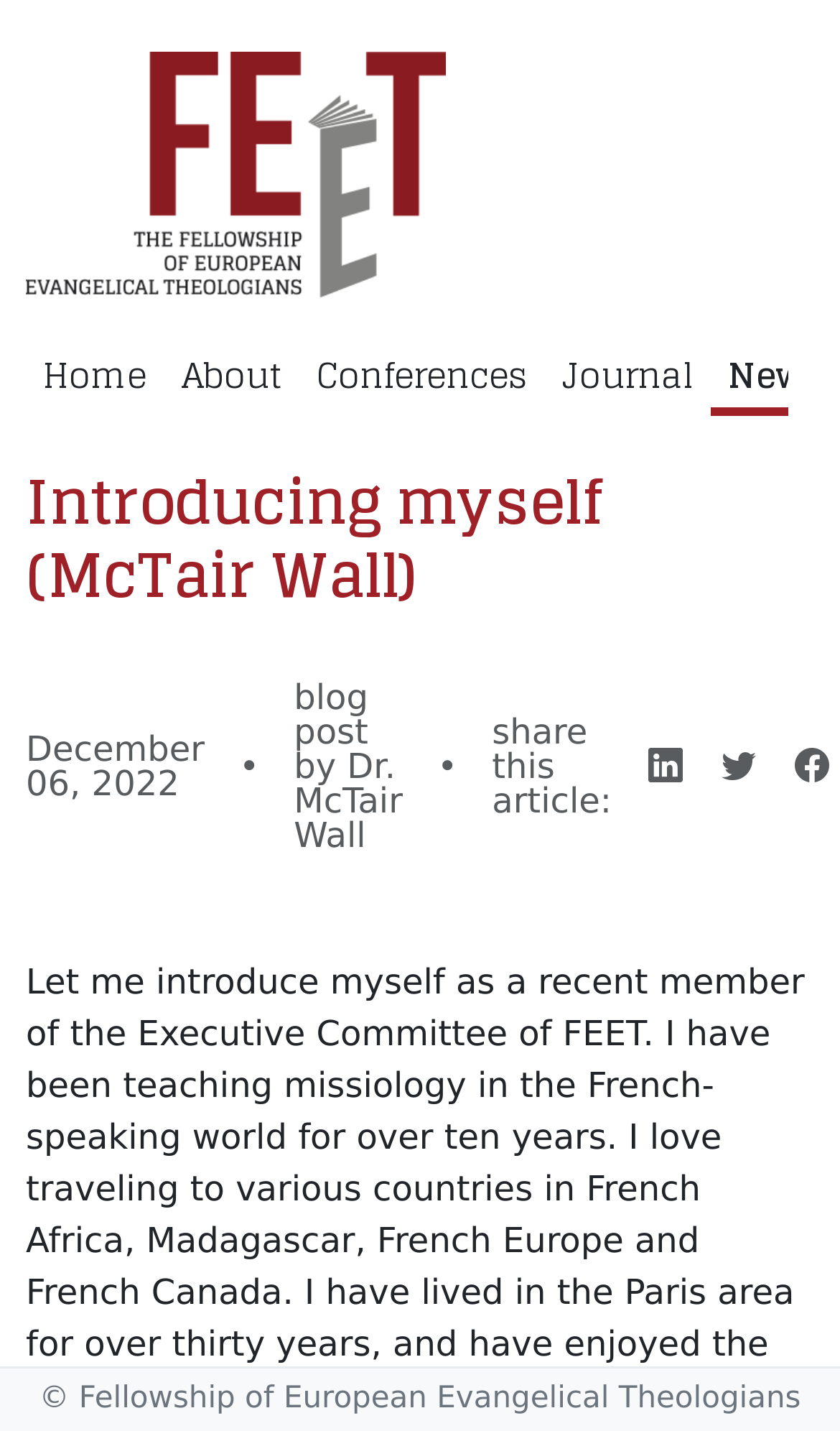Answer the question with a single word or phrase: 
How many social media sharing buttons are there?

3